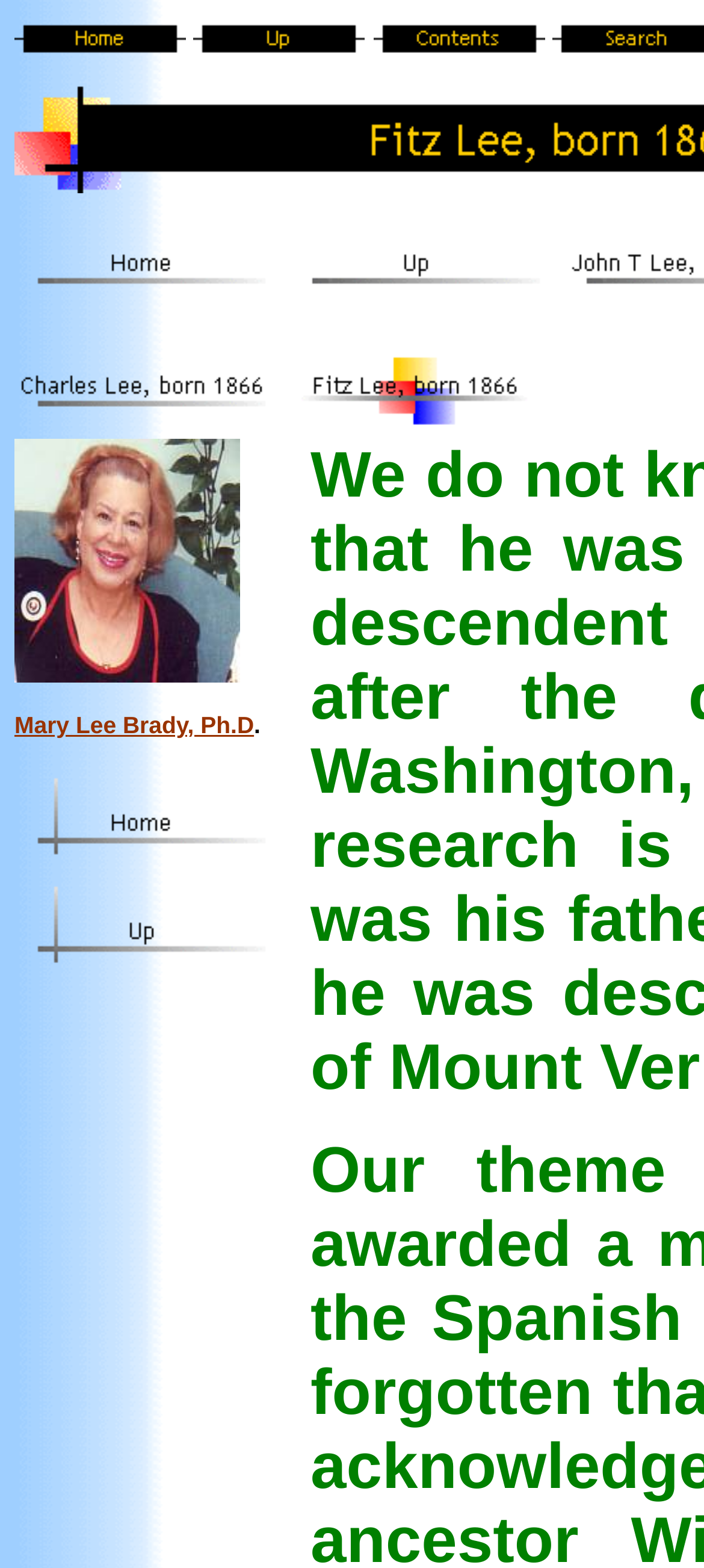How many images are there on the webpage?
Based on the screenshot, respond with a single word or phrase.

7